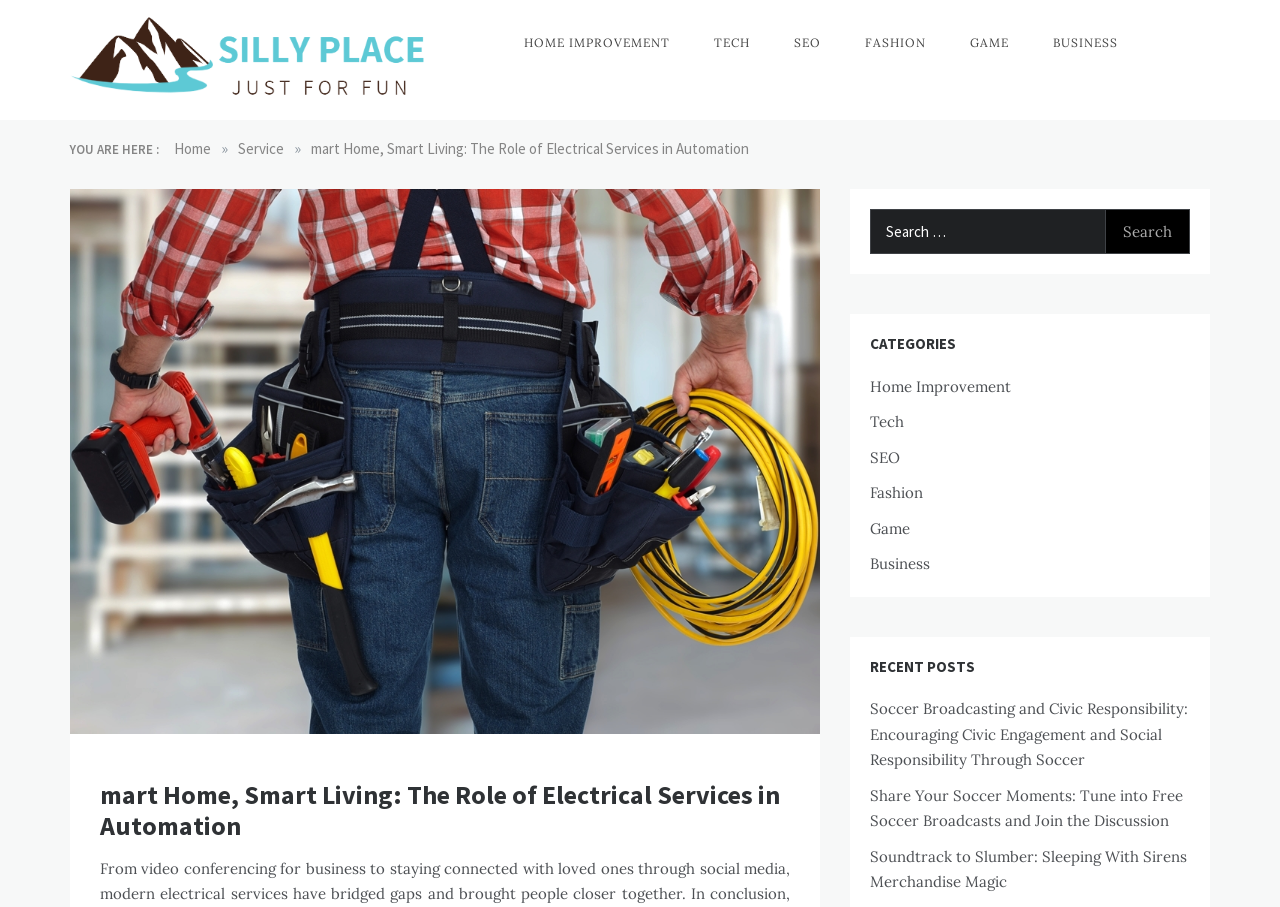With reference to the screenshot, provide a detailed response to the question below:
What categories are available on the website?

The categories are listed under the 'CATEGORIES' heading on the right side of the webpage, and they include 'Home Improvement', 'Tech', 'SEO', 'Fashion', 'Game', and 'Business'.